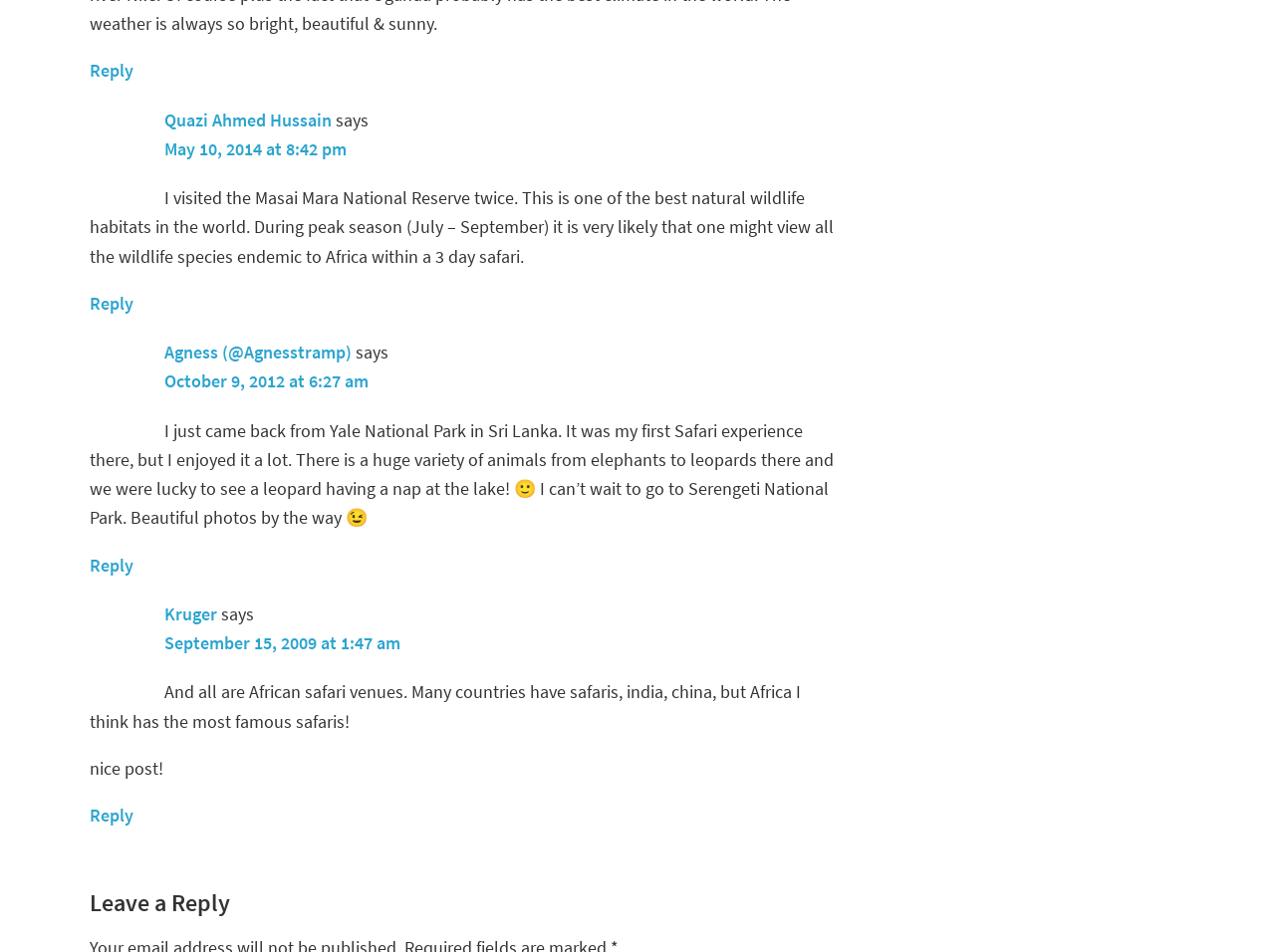Please provide the bounding box coordinates for the element that needs to be clicked to perform the following instruction: "Reply to Felix". The coordinates should be given as four float numbers between 0 and 1, i.e., [left, top, right, bottom].

[0.07, 0.062, 0.105, 0.086]